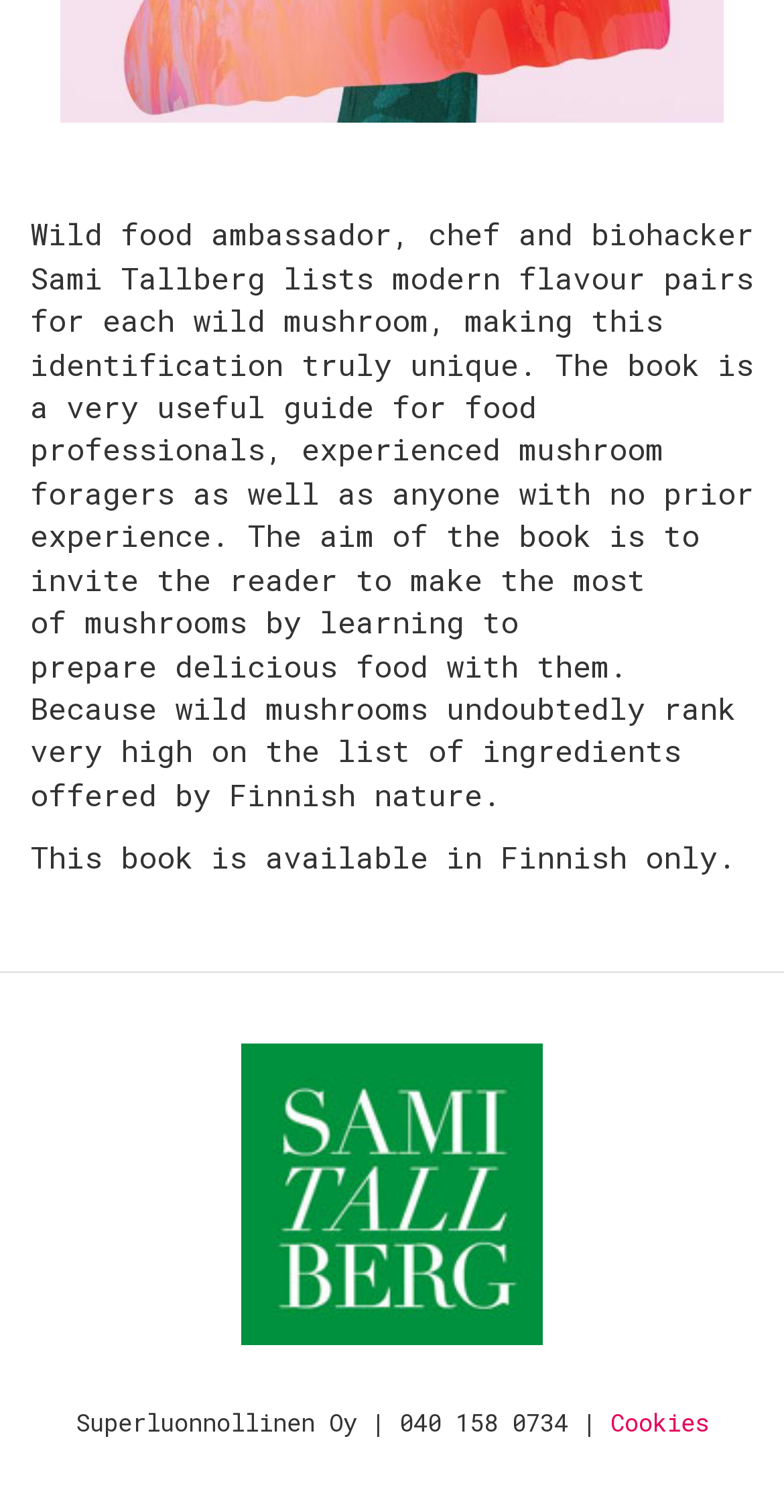Please provide the bounding box coordinates for the UI element as described: "Cookies". The coordinates must be four floats between 0 and 1, represented as [left, top, right, bottom].

[0.778, 0.929, 0.904, 0.95]